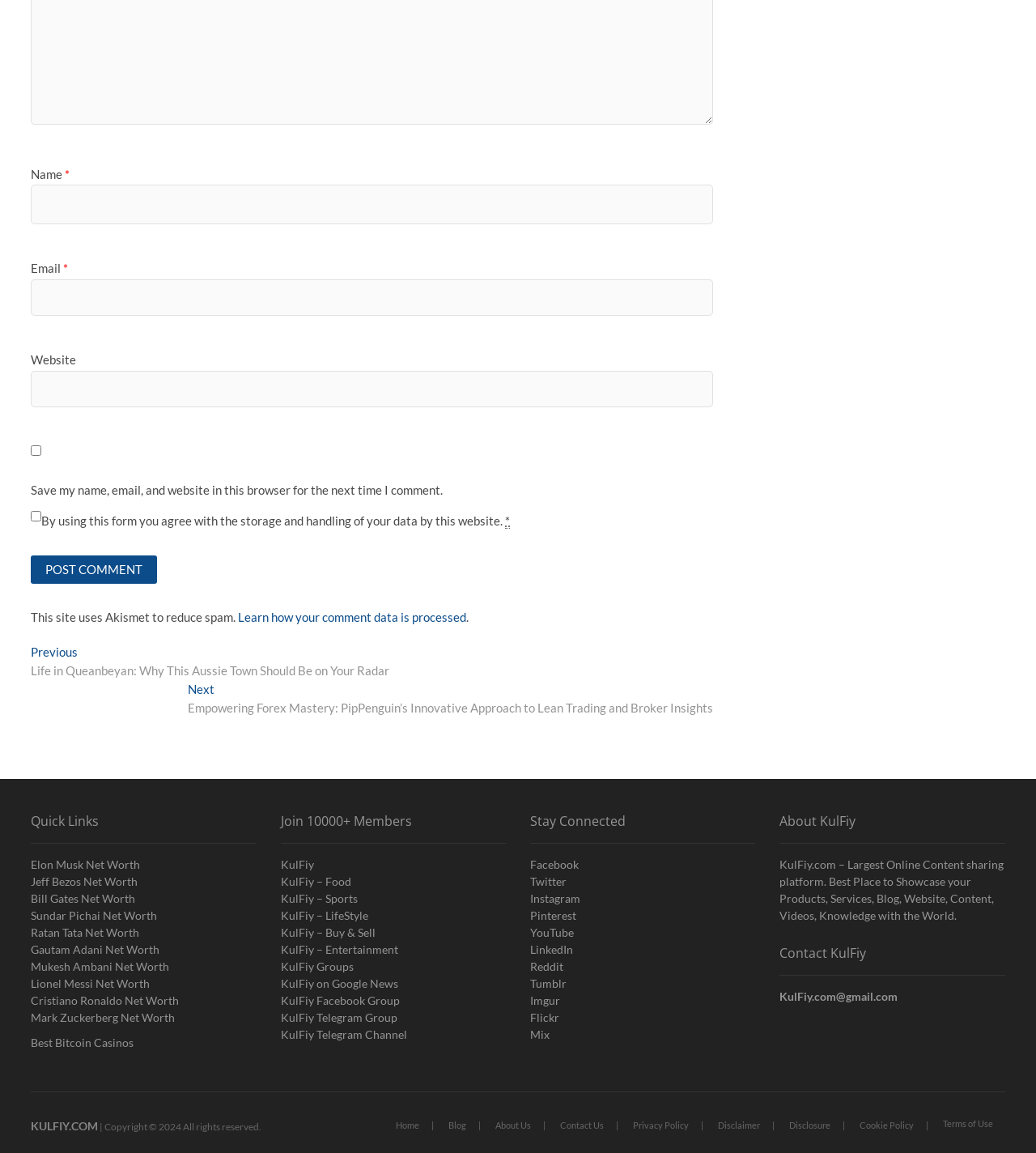Using floating point numbers between 0 and 1, provide the bounding box coordinates in the format (top-left x, top-left y, bottom-right x, bottom-right y). Locate the UI element described here: Cookie Policy

[0.818, 0.97, 0.893, 0.982]